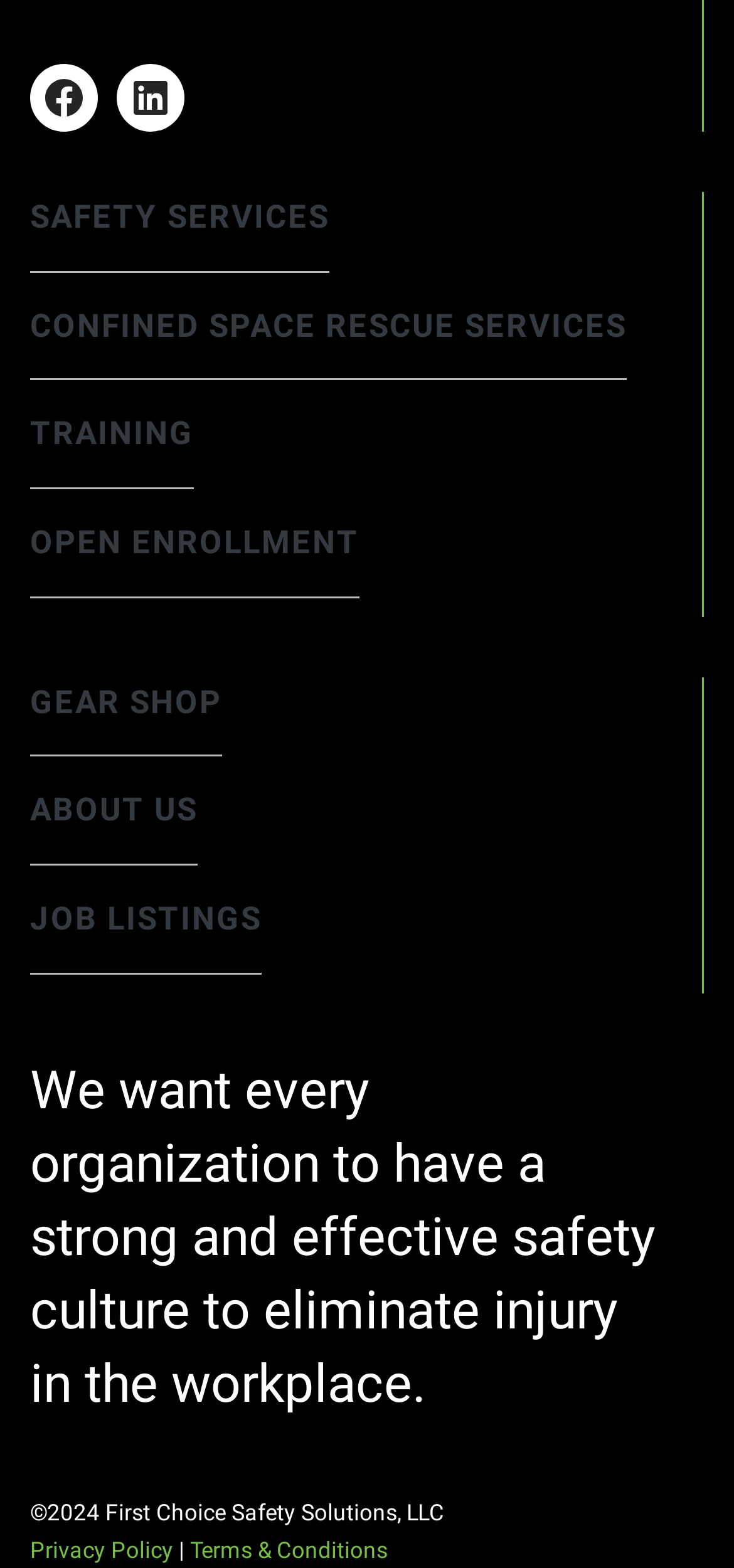Select the bounding box coordinates of the element I need to click to carry out the following instruction: "visit Facebook".

[0.041, 0.041, 0.133, 0.084]